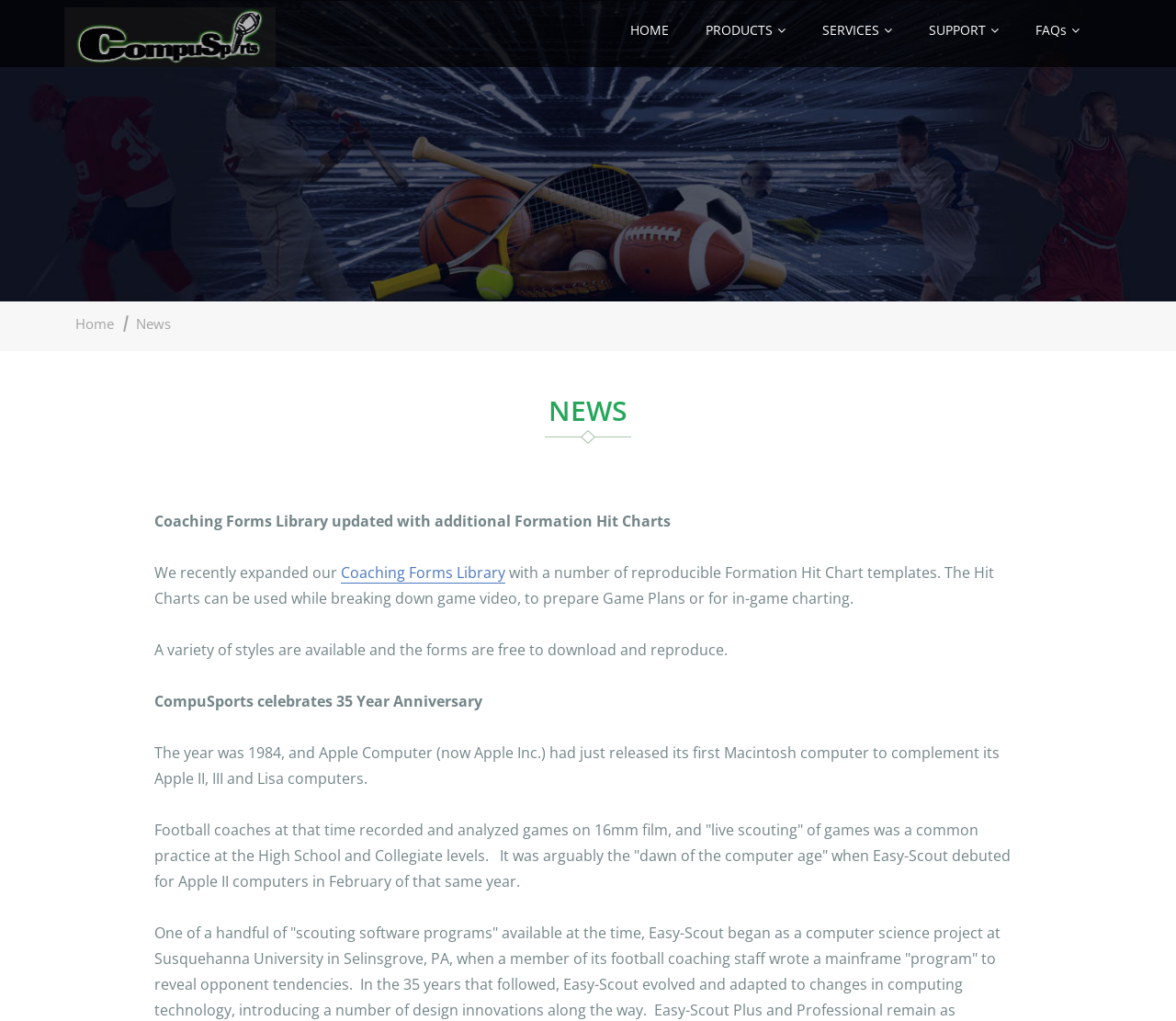Using floating point numbers between 0 and 1, provide the bounding box coordinates in the format (top-left x, top-left y, bottom-right x, bottom-right y). Locate the UI element described here: SUPPORT

[0.774, 0.0, 0.865, 0.059]